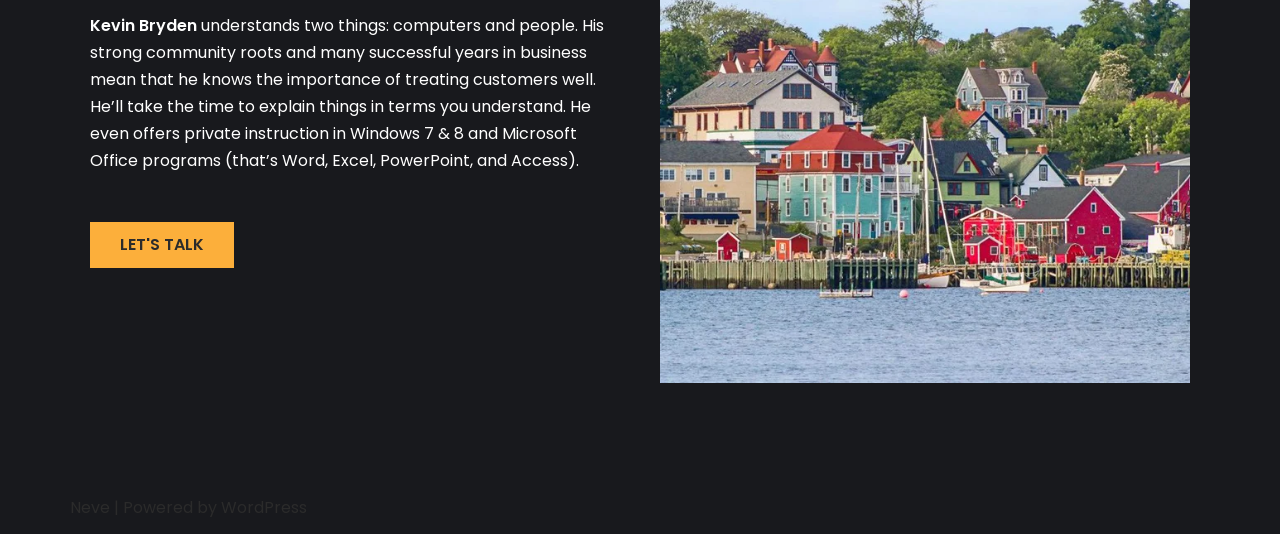Identify the bounding box coordinates for the UI element described as: "Neve".

[0.055, 0.929, 0.086, 0.972]